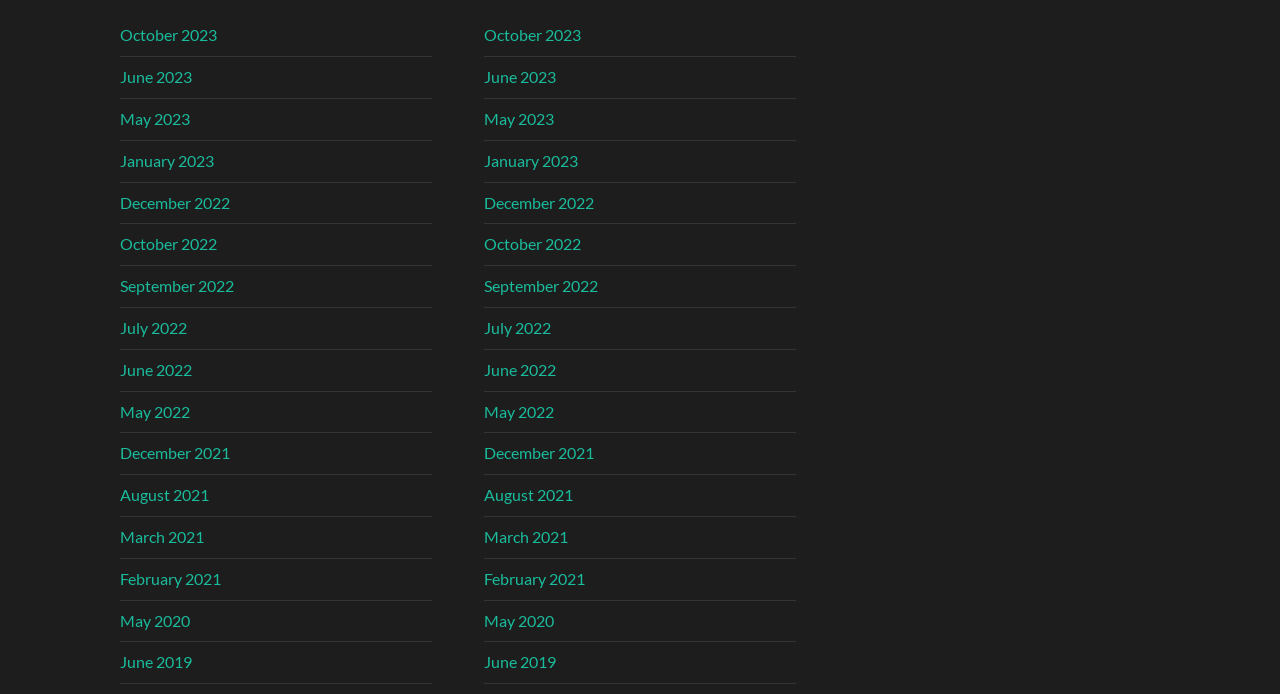What is the earliest month listed?
Please answer the question with a detailed and comprehensive explanation.

I looked at the list of links on the webpage and found that the earliest month listed is June 2019, which is located at the bottom of the list.